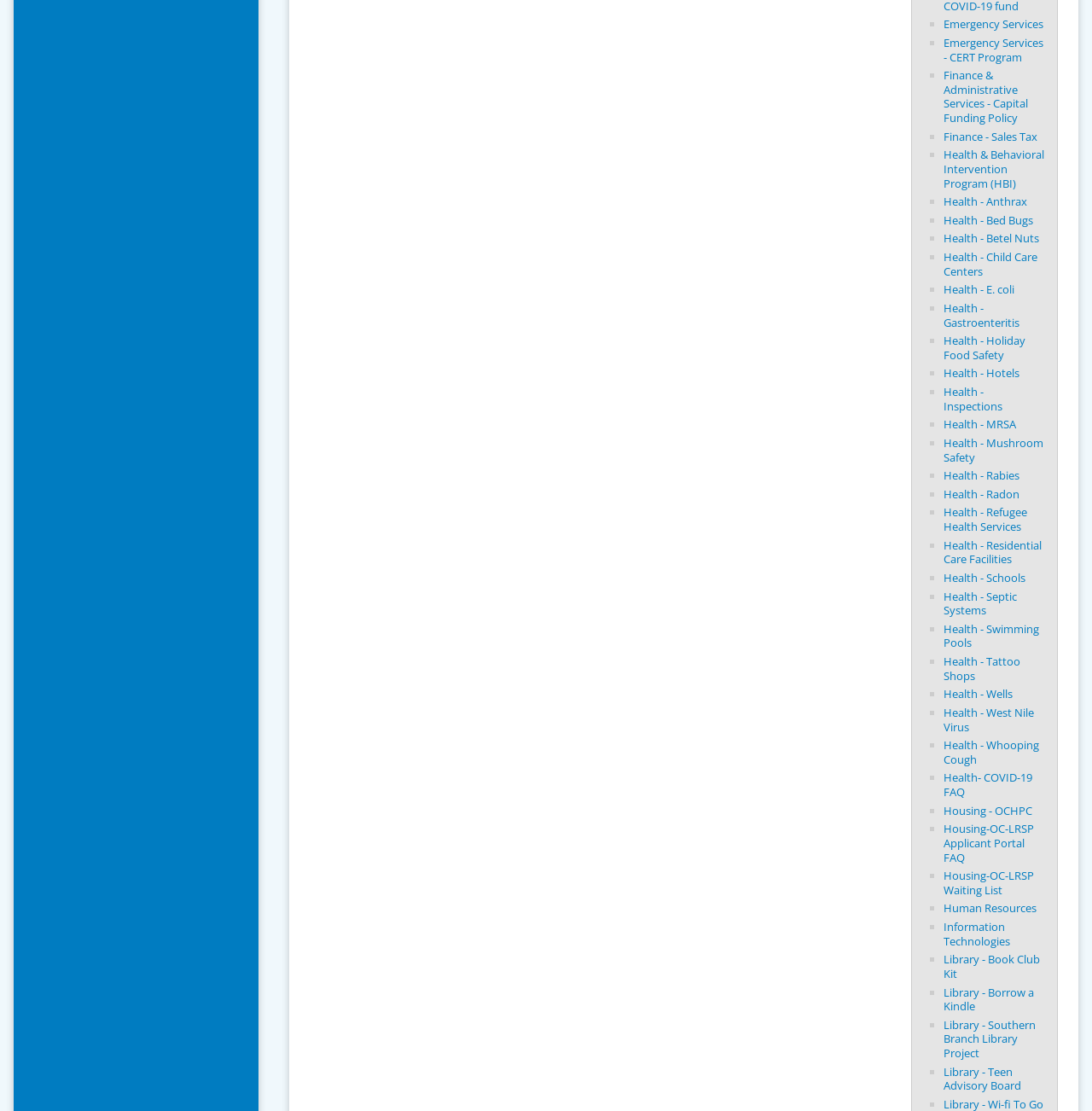Locate the bounding box for the described UI element: "Race hosting tools". Ensure the coordinates are four float numbers between 0 and 1, formatted as [left, top, right, bottom].

None